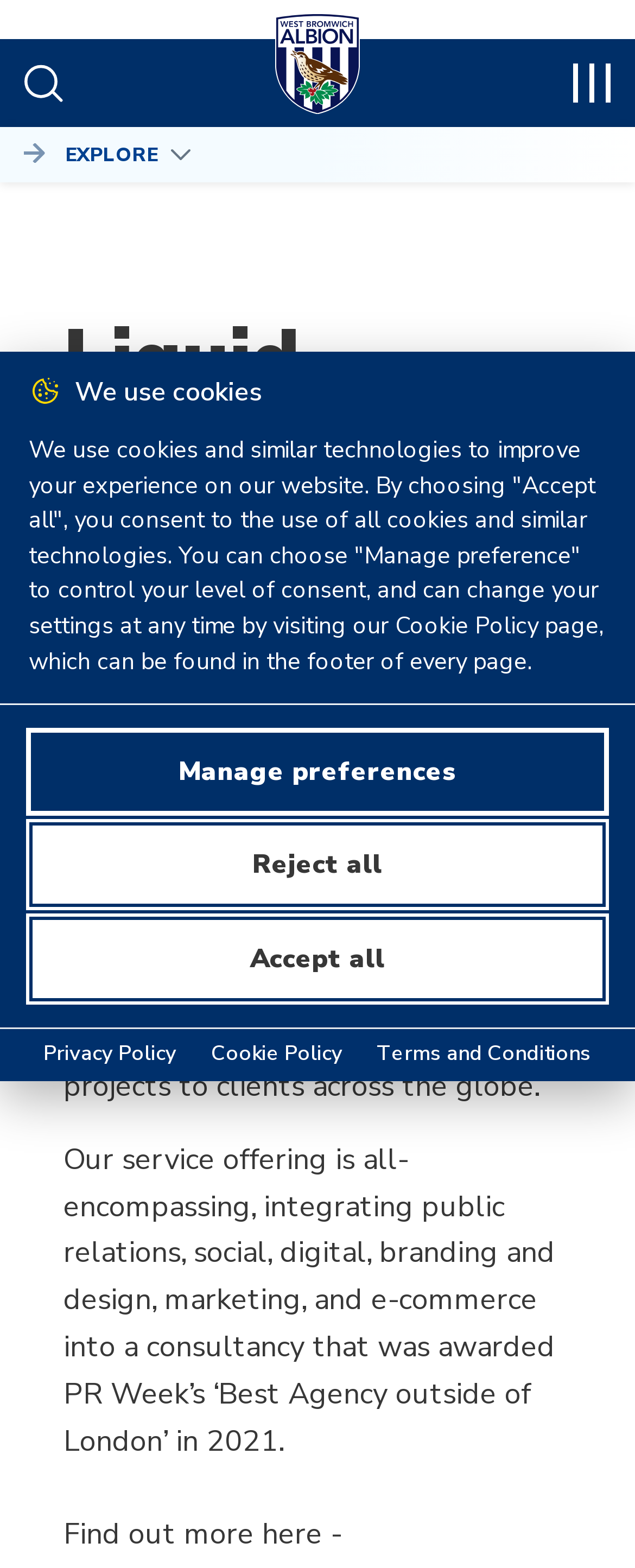Please pinpoint the bounding box coordinates for the region I should click to adhere to this instruction: "Visit Birmingham, UK page".

[0.149, 0.591, 0.492, 0.615]